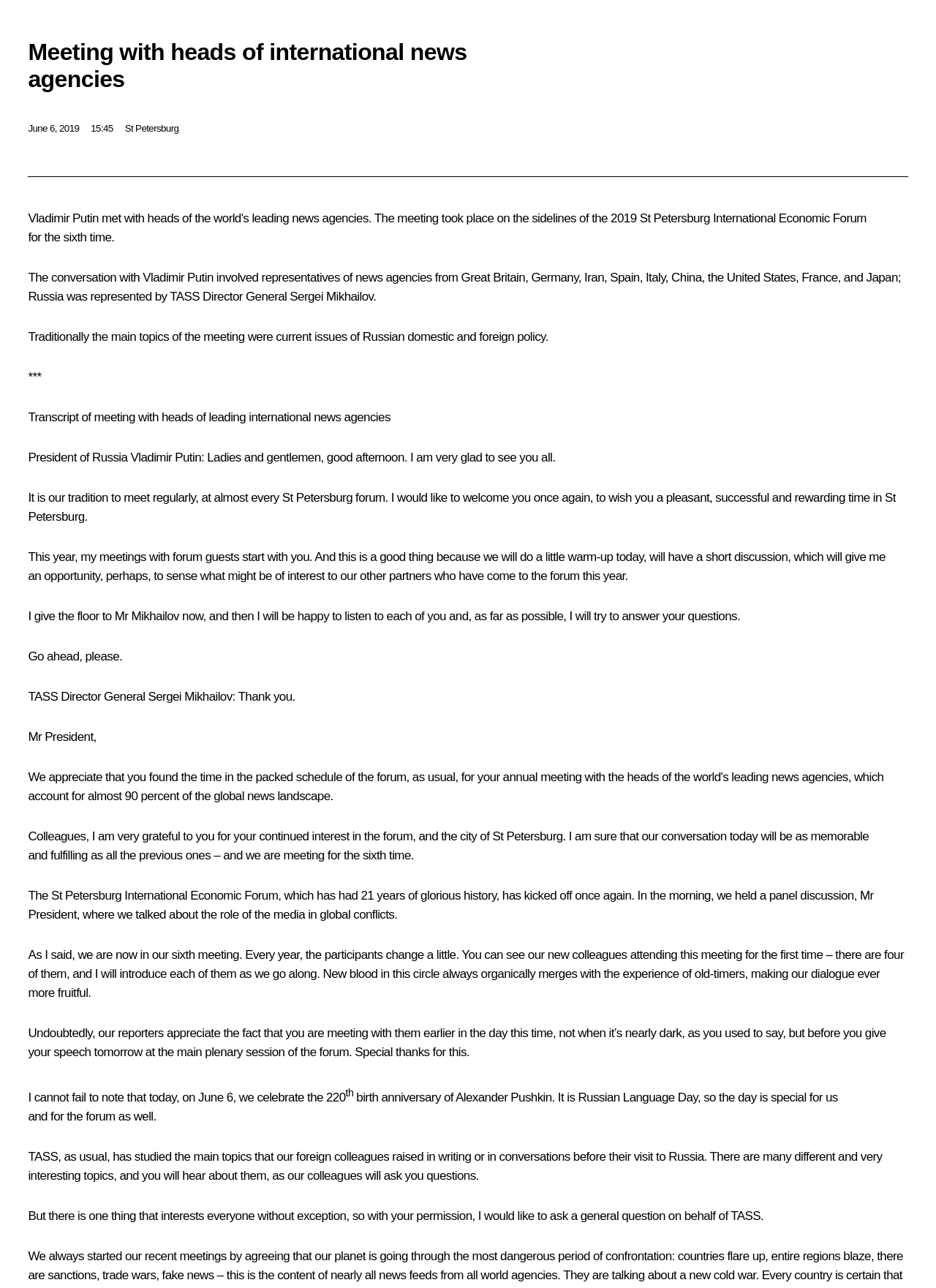Who is the Director General of TASS?
We need a detailed and meticulous answer to the question.

The Director General of TASS can be found in the text of the meeting transcript. Specifically, it is mentioned in the sentence 'Russia was represented by TASS Director General Sergei Mikhailov.'